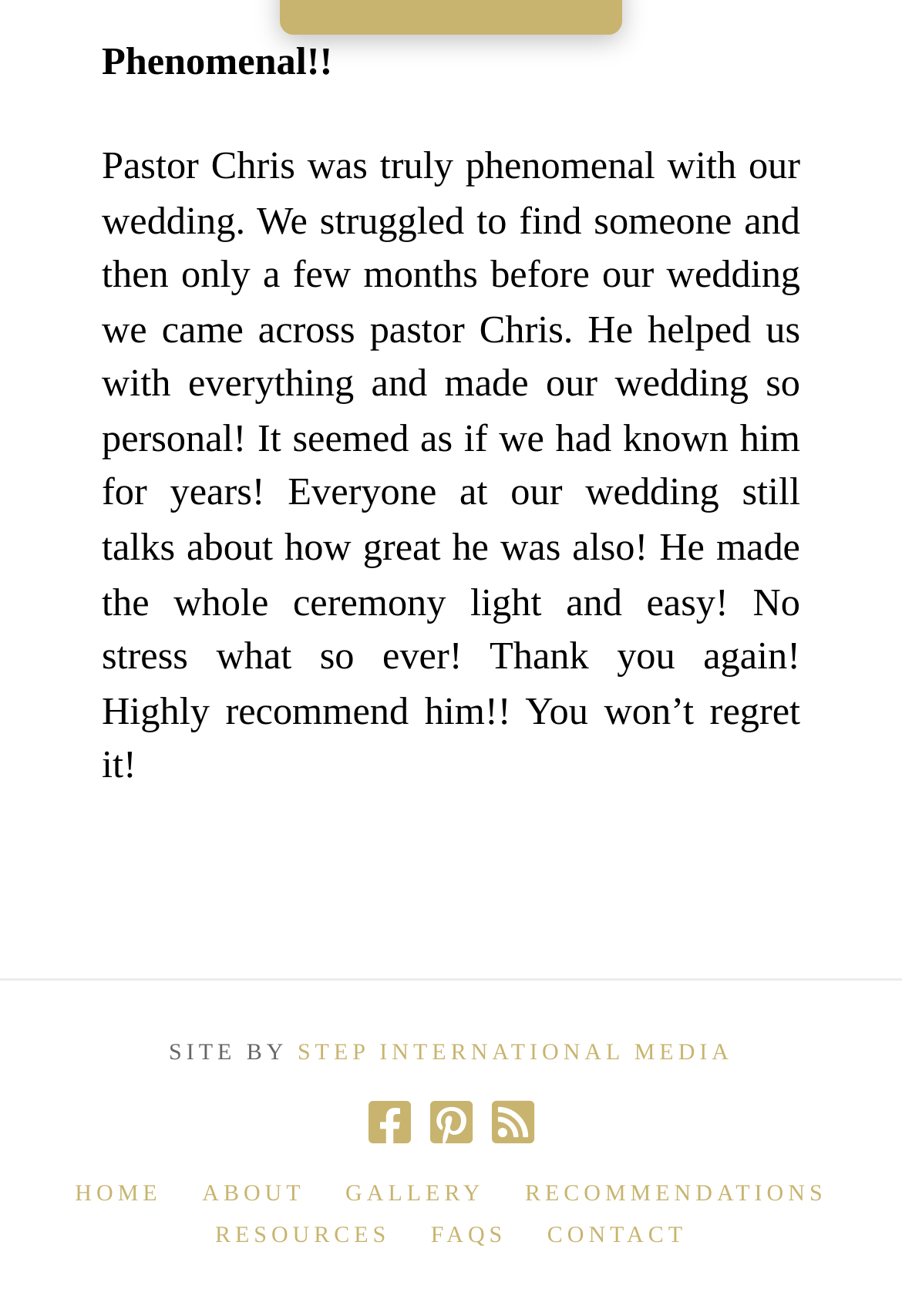How many lines of text are present in the review on the webpage?
Using the image, respond with a single word or phrase.

2